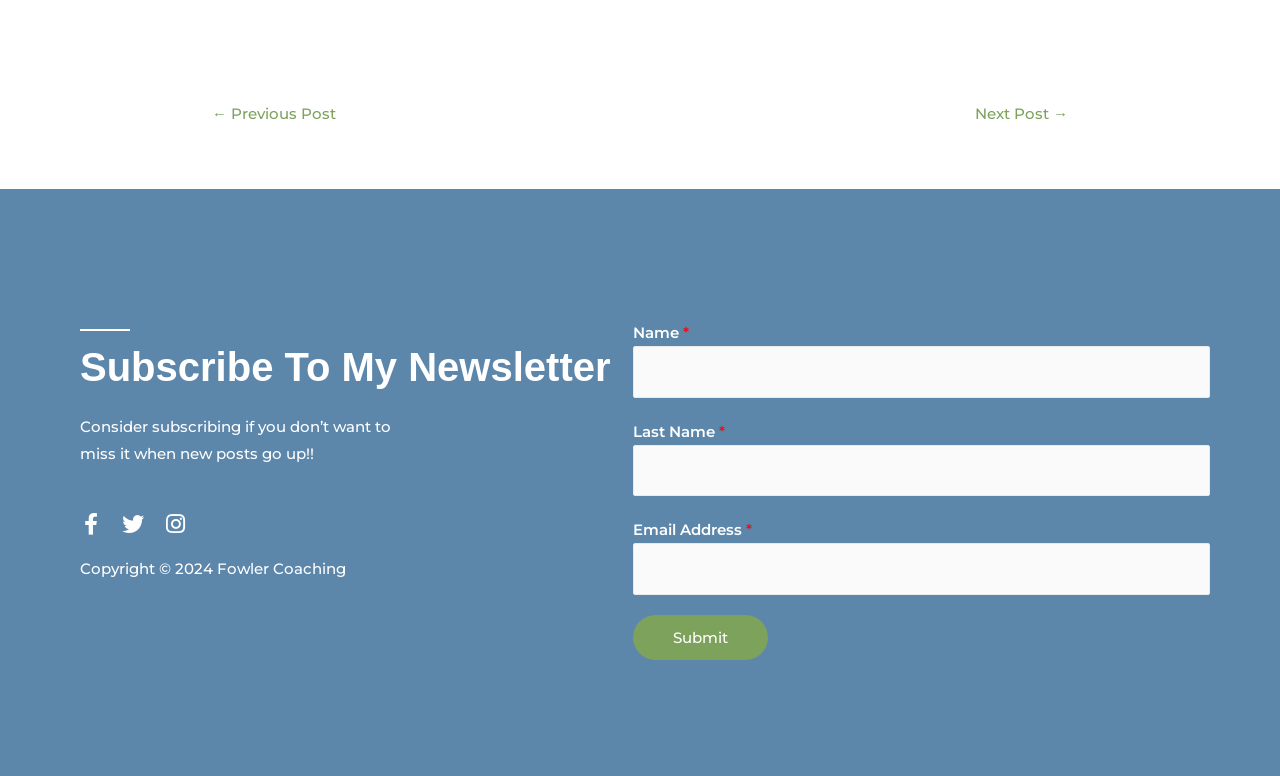Based on the image, give a detailed response to the question: What is the purpose of the form?

The form is located in the content section of the webpage, and it has input fields for name, last name, and email address, with a submit button. The surrounding text suggests that the form is for subscribing to a newsletter, as it says 'Consider subscribing if you don’t want to miss it when new posts go up!!'.